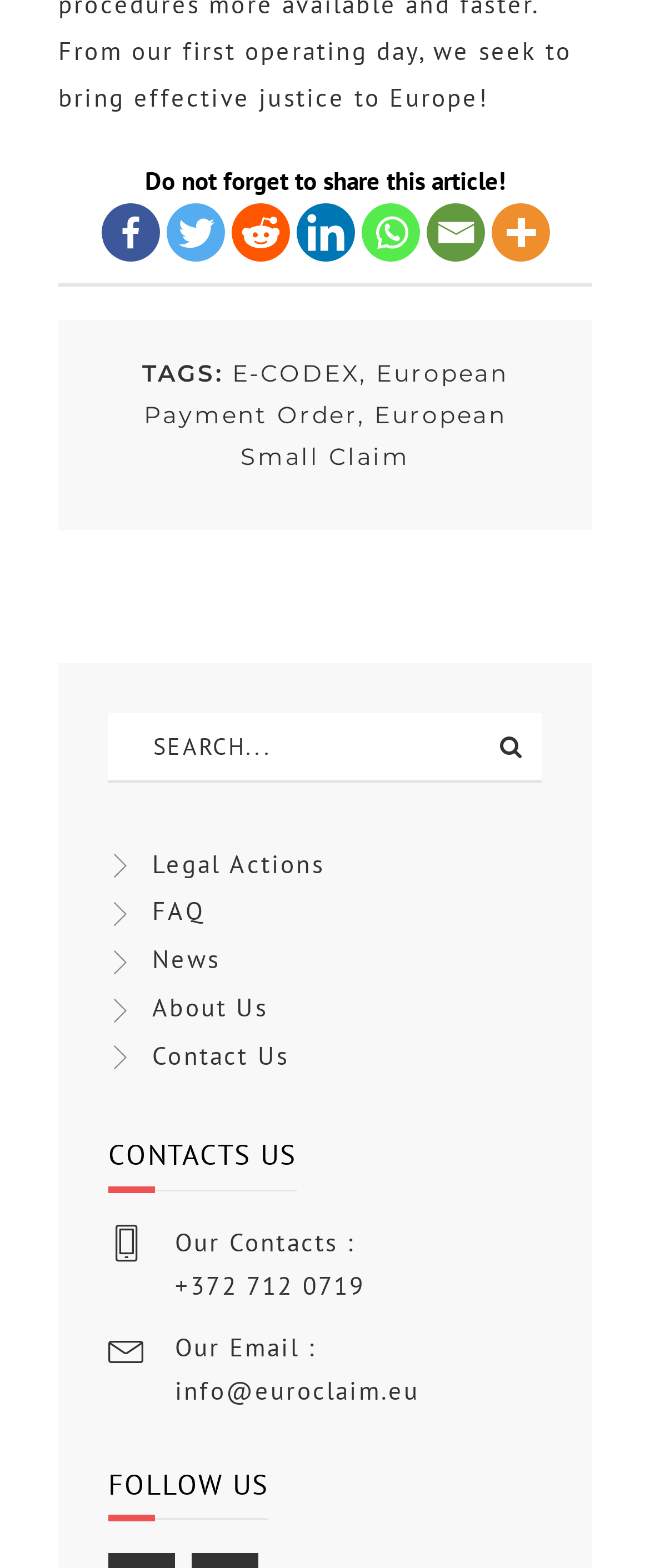What are the tags related to the article?
Kindly offer a comprehensive and detailed response to the question.

The webpage lists three tags related to the article, which are E-CODEX, European Payment Order, and European Small Claim, represented by links.